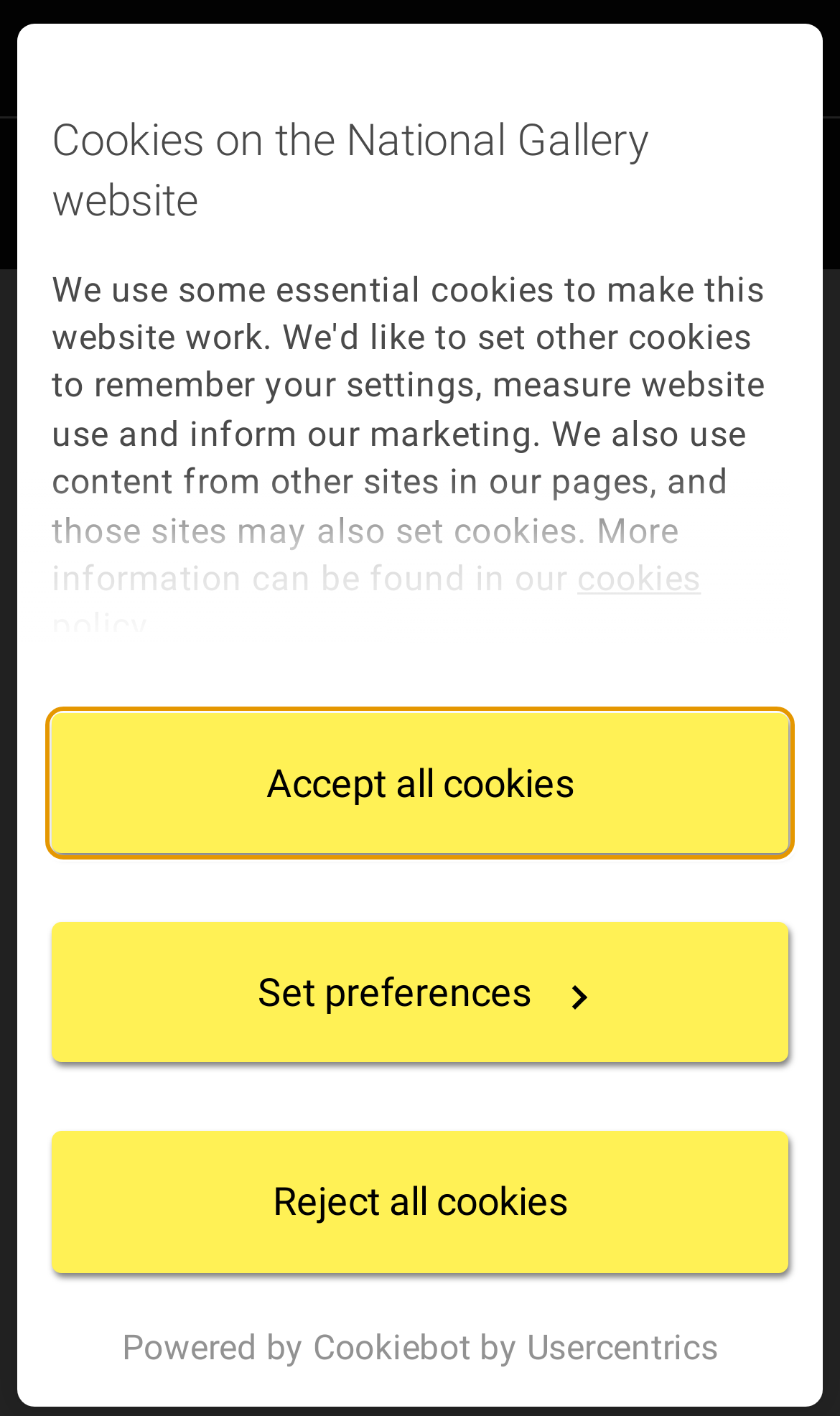Given the description of the UI element: "Powered by Cookiebot by Usercentrics", predict the bounding box coordinates in the form of [left, top, right, bottom], with each value being a float between 0 and 1.

[0.062, 0.935, 0.938, 0.969]